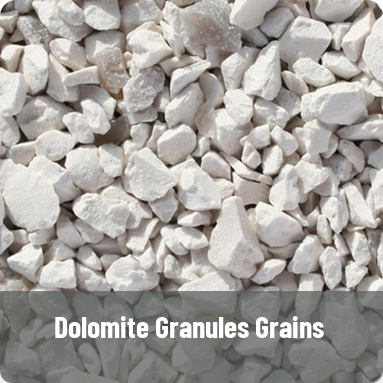What are some potential uses of dolomite granules?
Please provide a comprehensive and detailed answer to the question.

The caption notes that the dolomite granules may be used in 'construction, agriculture, and landscaping', indicating that these are some potential uses of dolomite granules.